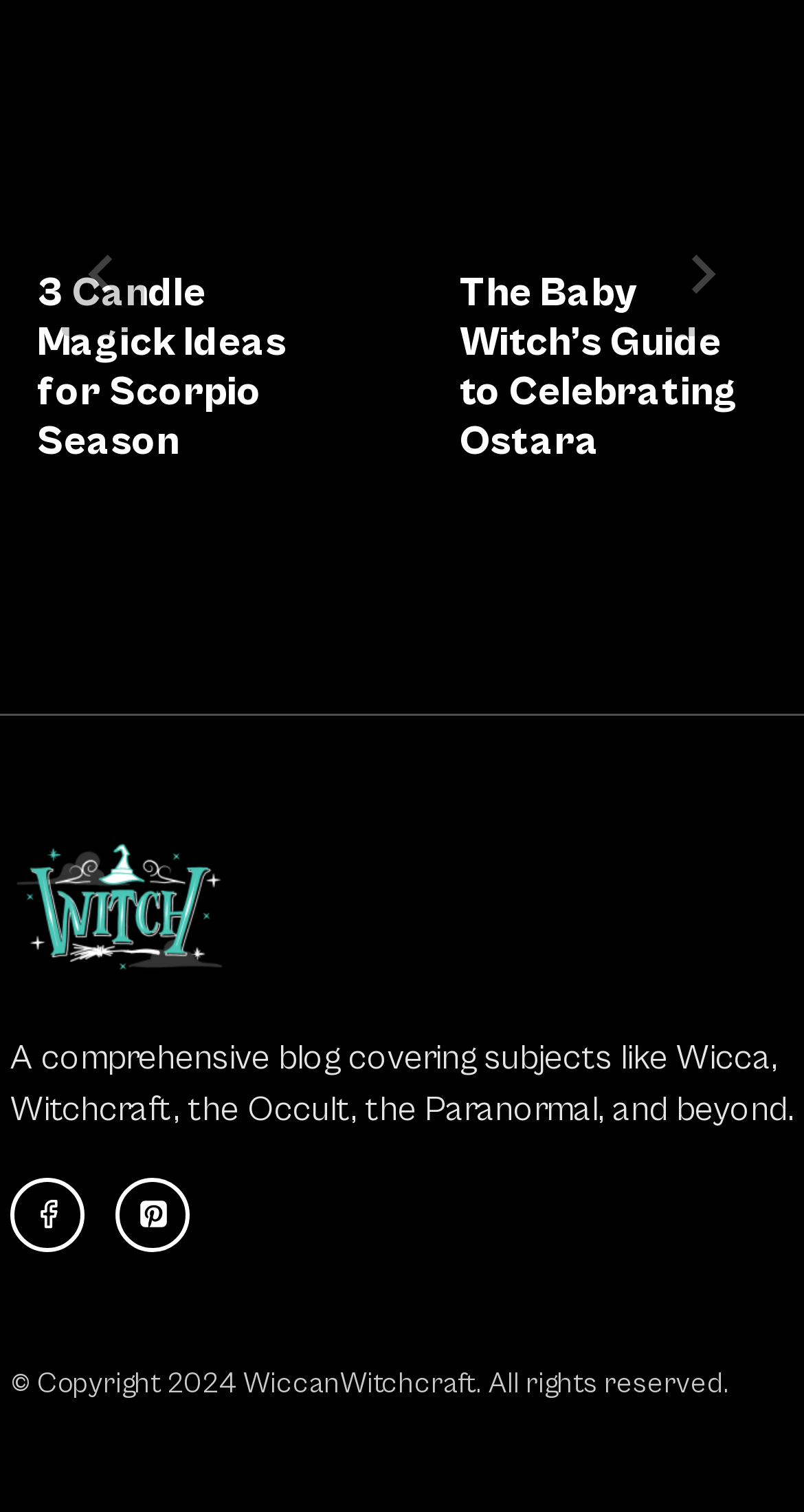What is the copyright year of the website?
Kindly offer a detailed explanation using the data available in the image.

I found the StaticText element with the text '© Copyright 2024 WiccanWitchcraft. All rights reserved.', which indicates that the copyright year of the website is 2024.